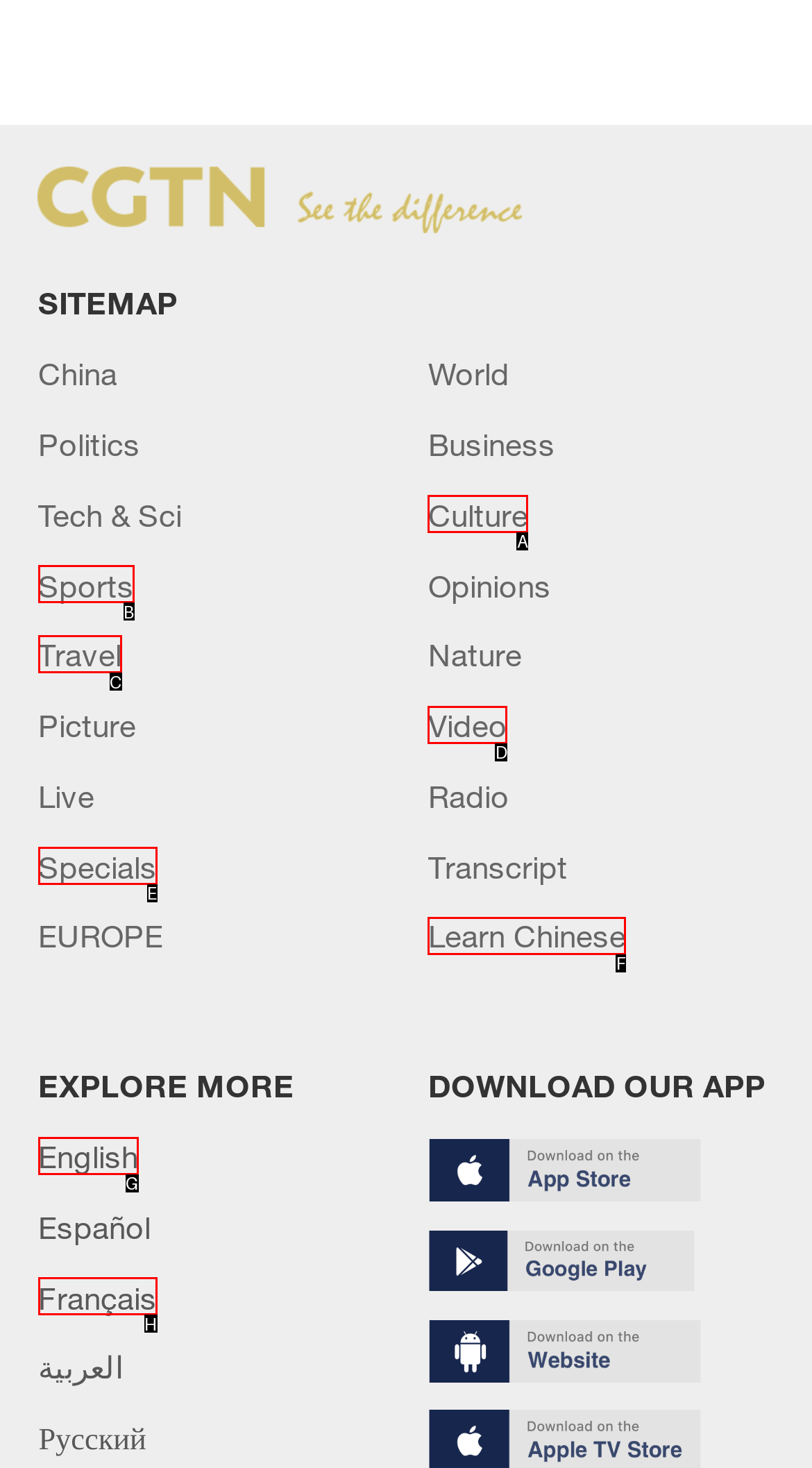Given the description: Français, identify the HTML element that fits best. Respond with the letter of the correct option from the choices.

H